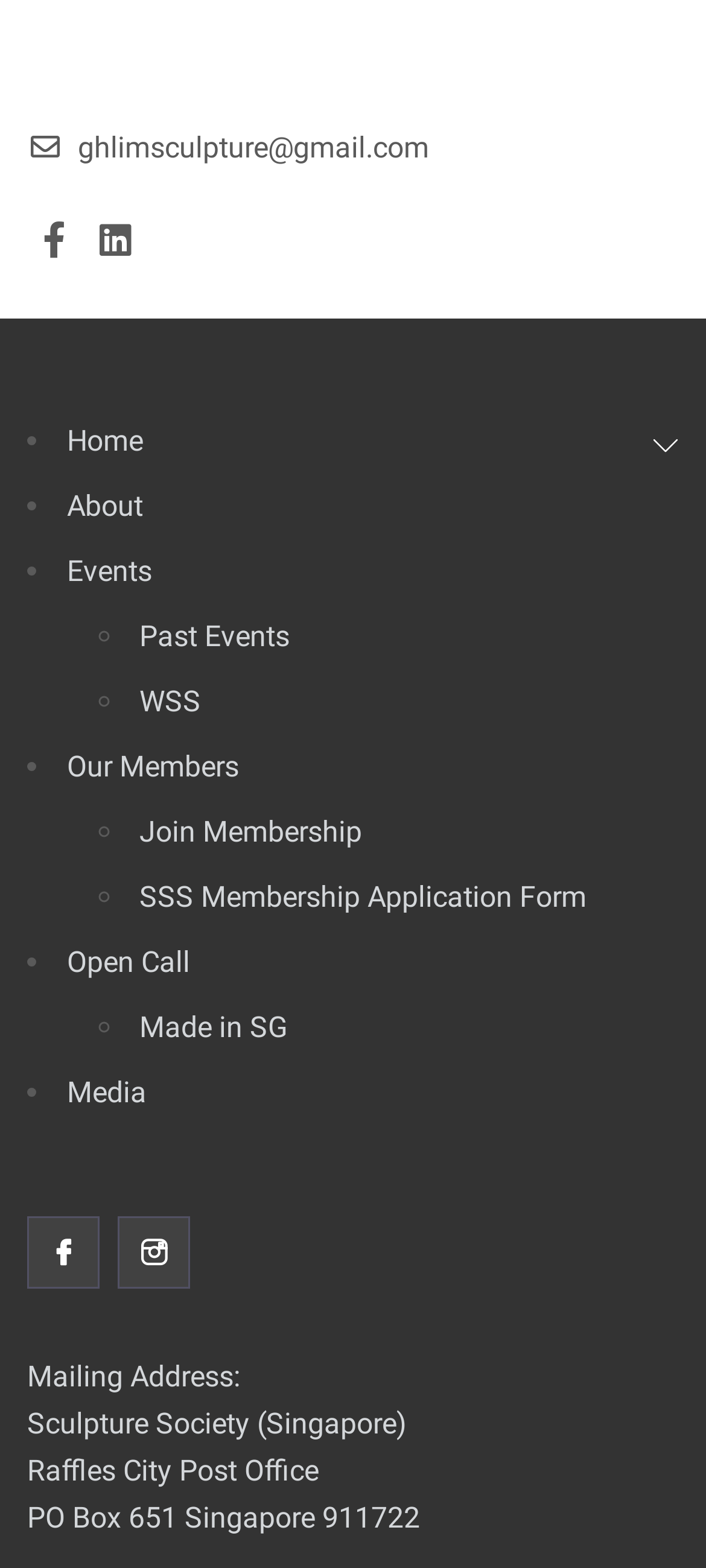How many social media links are there?
Answer the question with a single word or phrase by looking at the picture.

2